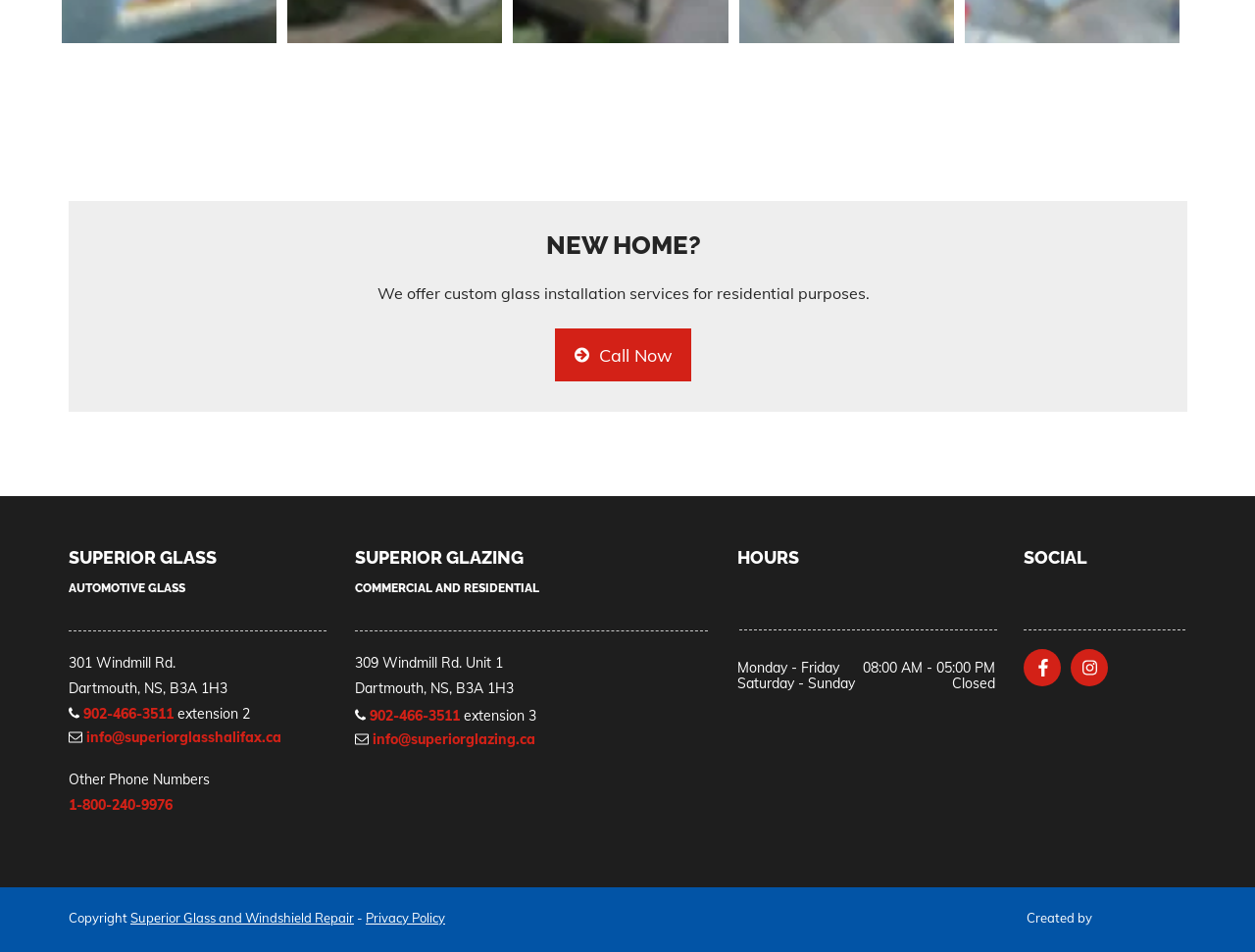Find the bounding box coordinates of the area to click in order to follow the instruction: "Call now".

[0.442, 0.345, 0.551, 0.401]